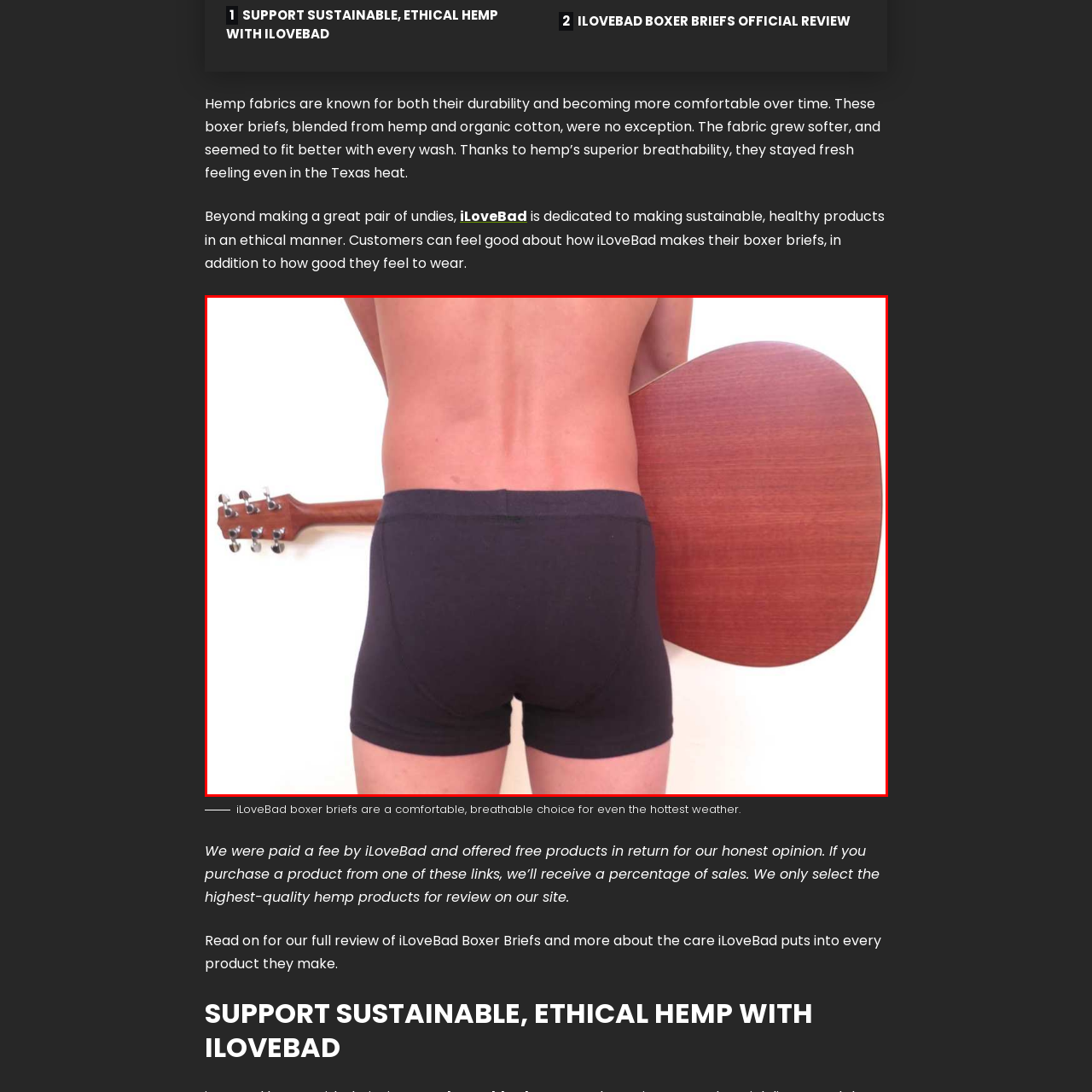Look closely at the image surrounded by the red box, What is the man holding in the image? Give your answer as a single word or phrase.

A guitar